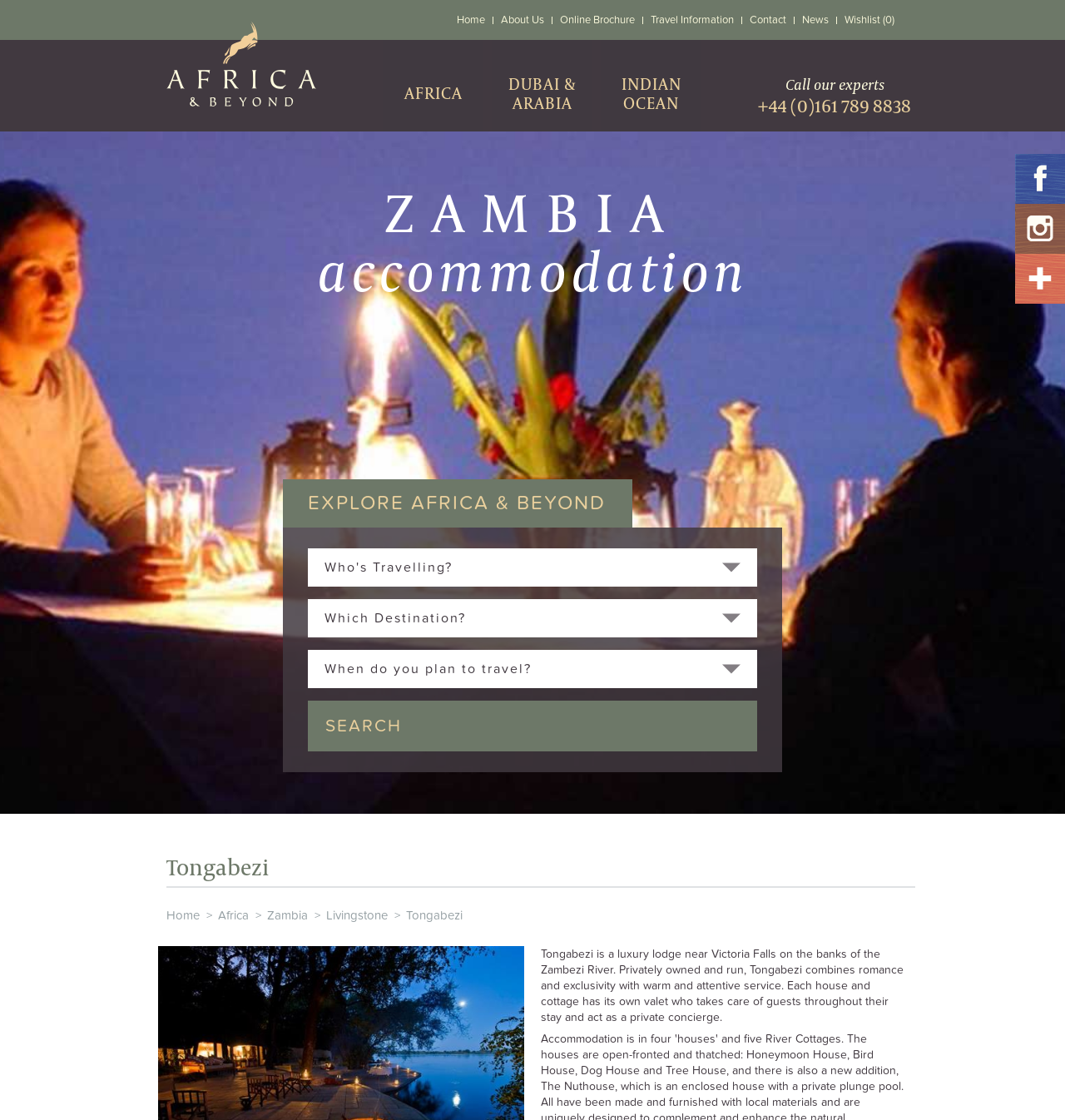What type of accommodation is Tongabezi?
Look at the image and provide a short answer using one word or a phrase.

Luxury lodge